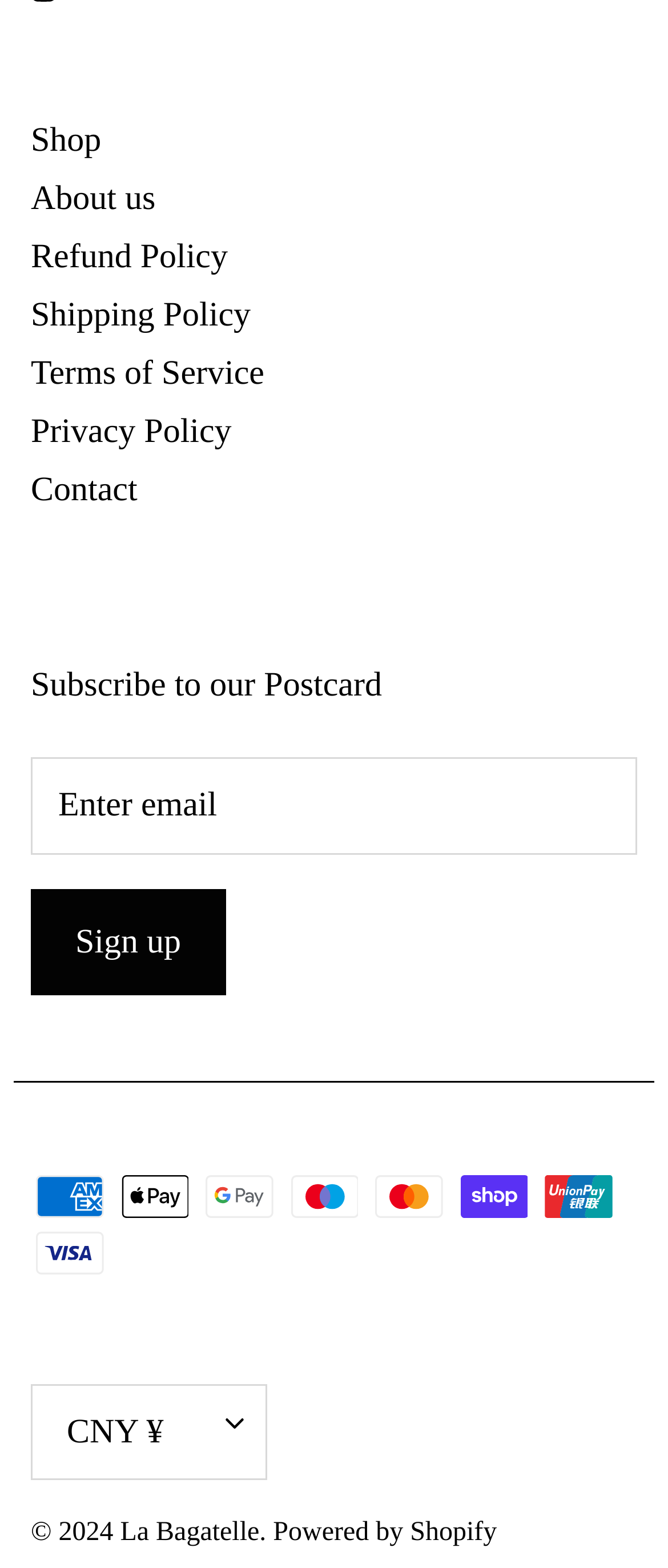What is the first link in the secondary navigation?
Look at the screenshot and respond with a single word or phrase.

Shop